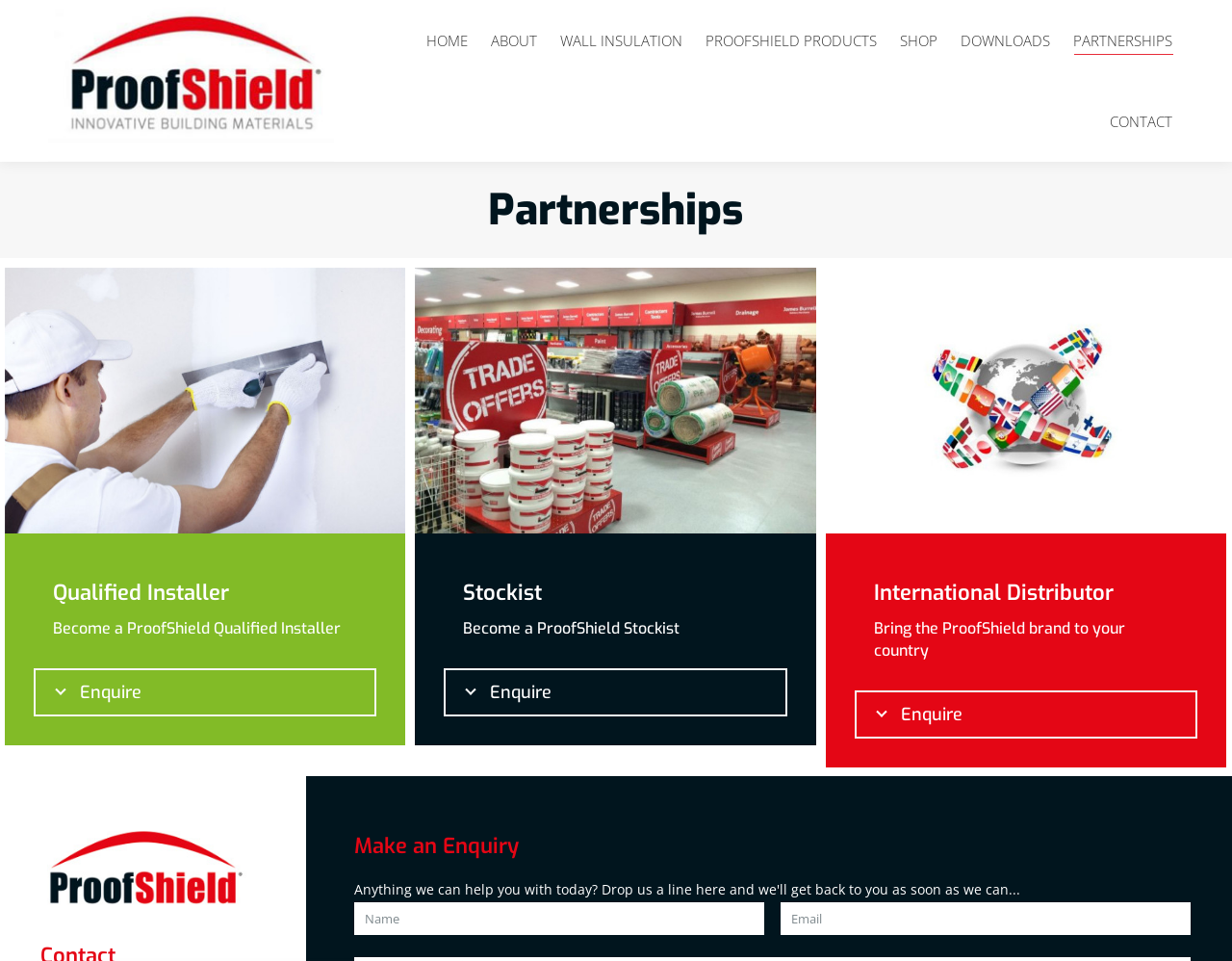Locate the bounding box coordinates of the clickable area needed to fulfill the instruction: "Make an Enquiry".

[0.288, 0.865, 0.966, 0.896]